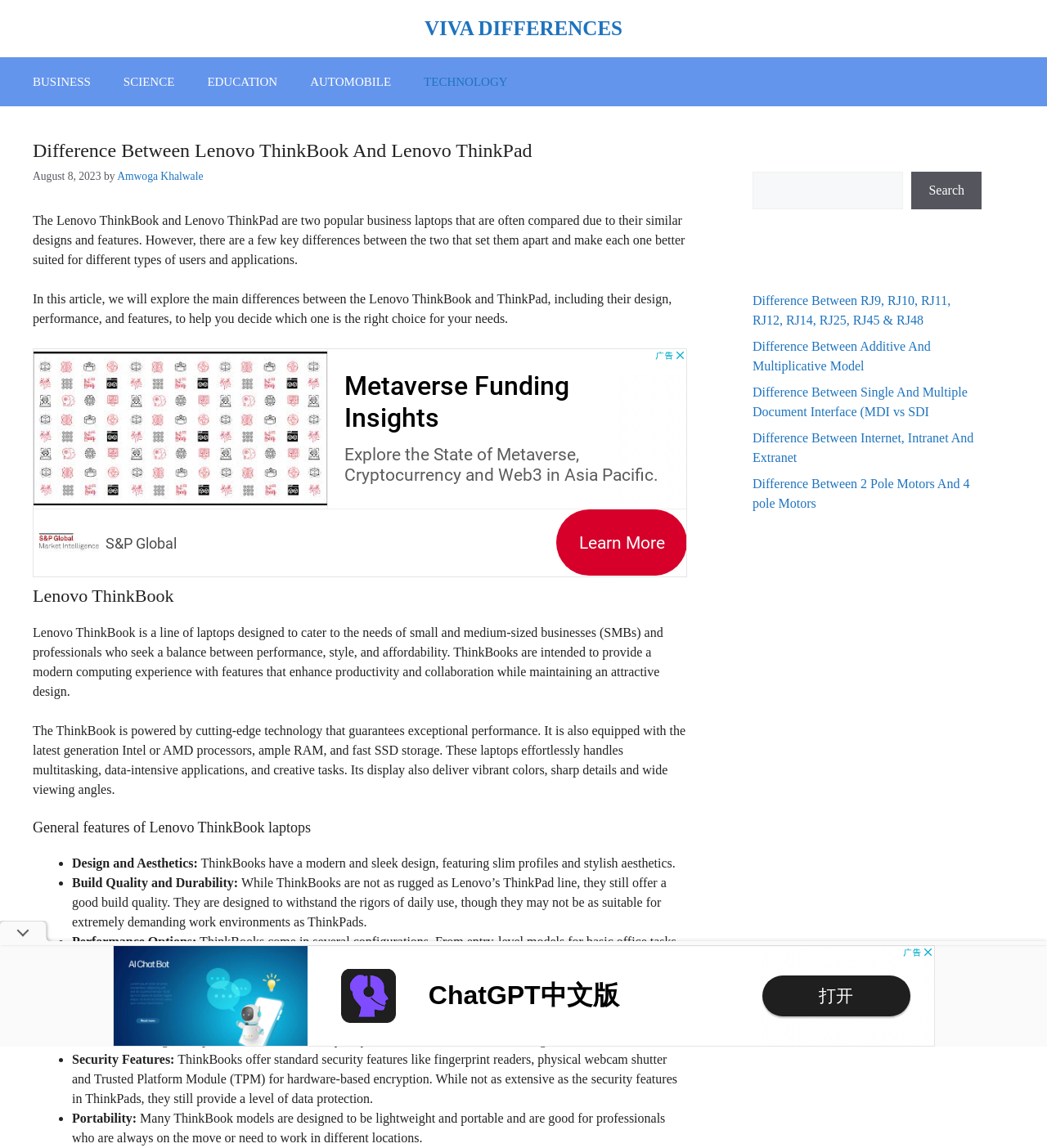Find the bounding box coordinates for the area you need to click to carry out the instruction: "Click on the 'VIVA DIFFERENCES' link". The coordinates should be four float numbers between 0 and 1, indicated as [left, top, right, bottom].

[0.405, 0.015, 0.595, 0.034]